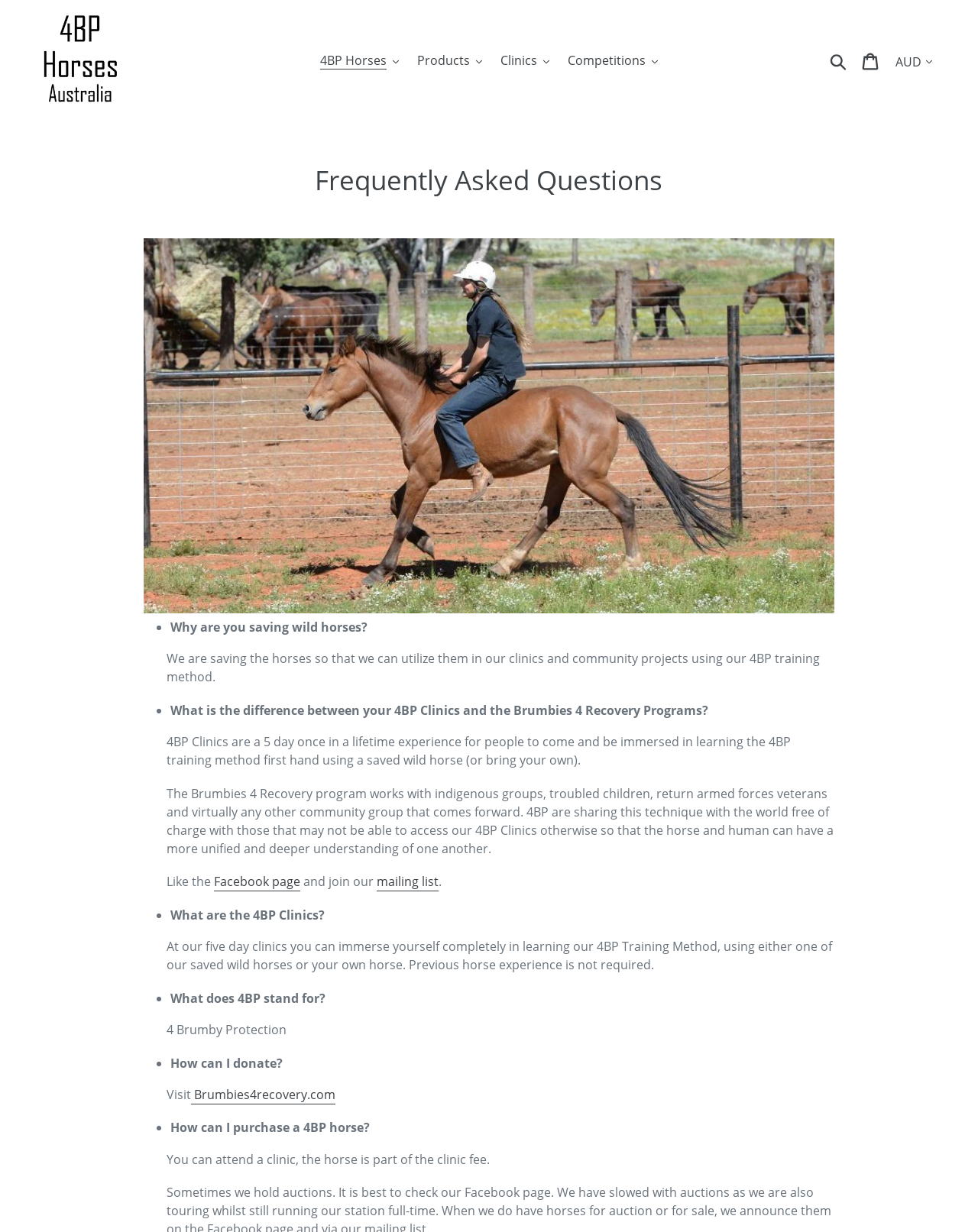Specify the bounding box coordinates for the region that must be clicked to perform the given instruction: "Search for something".

[0.844, 0.041, 0.873, 0.058]